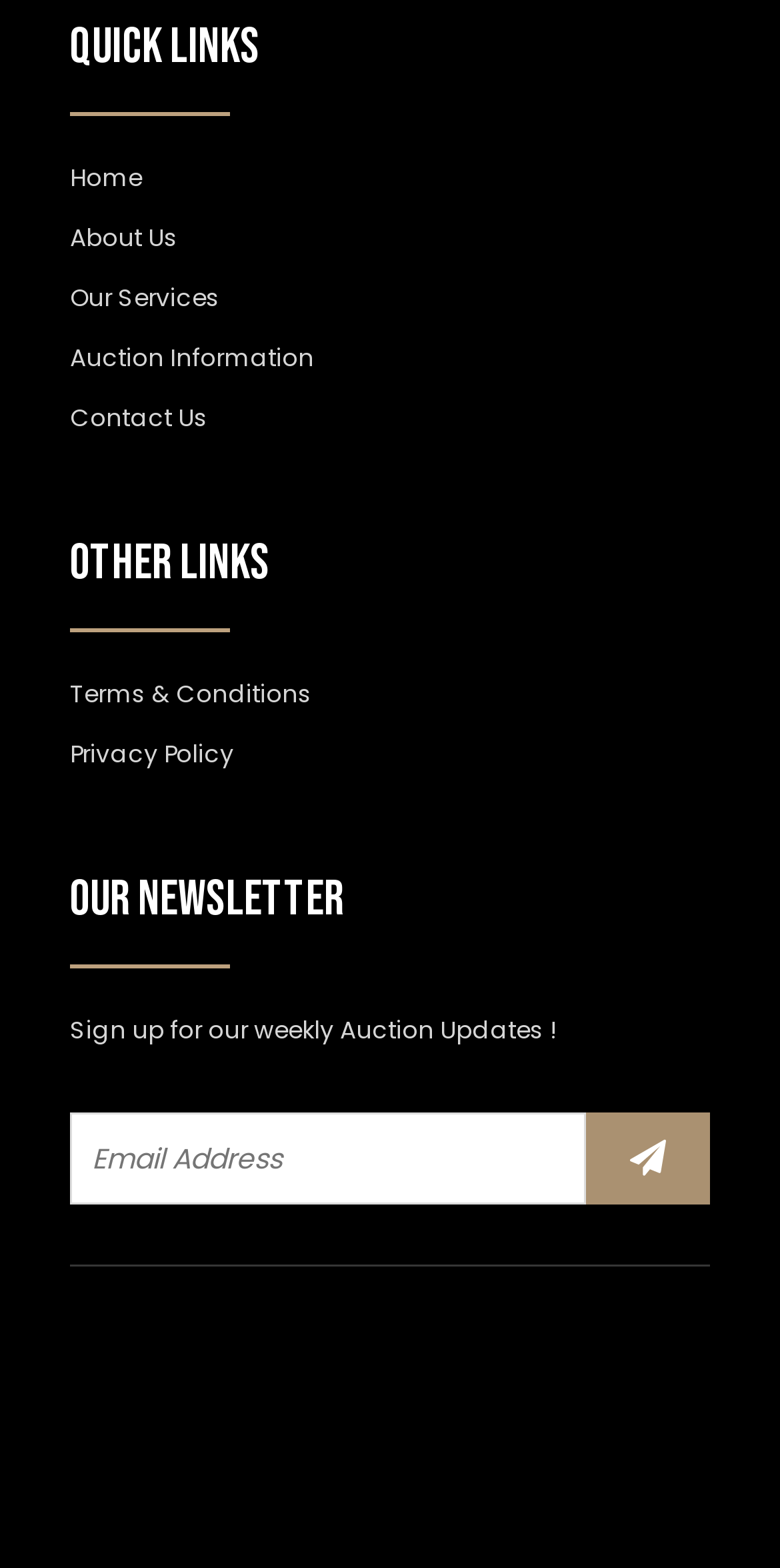Find the bounding box of the element with the following description: "Home". The coordinates must be four float numbers between 0 and 1, formatted as [left, top, right, bottom].

[0.09, 0.1, 0.91, 0.128]